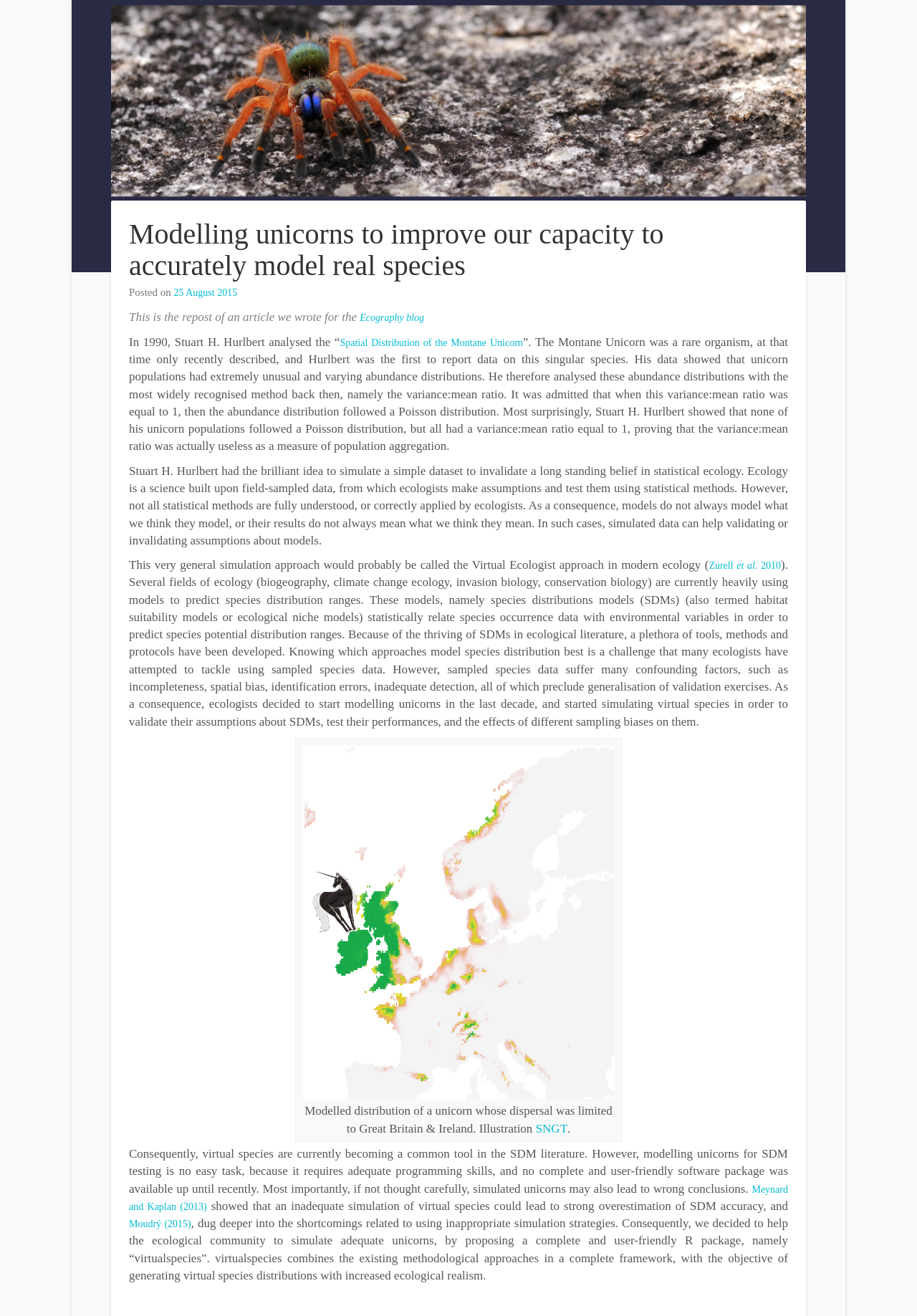Please locate the bounding box coordinates of the element that needs to be clicked to achieve the following instruction: "Follow the link to learn more about the Spatial Distribution of the Montane Unicorn". The coordinates should be four float numbers between 0 and 1, i.e., [left, top, right, bottom].

[0.371, 0.256, 0.57, 0.264]